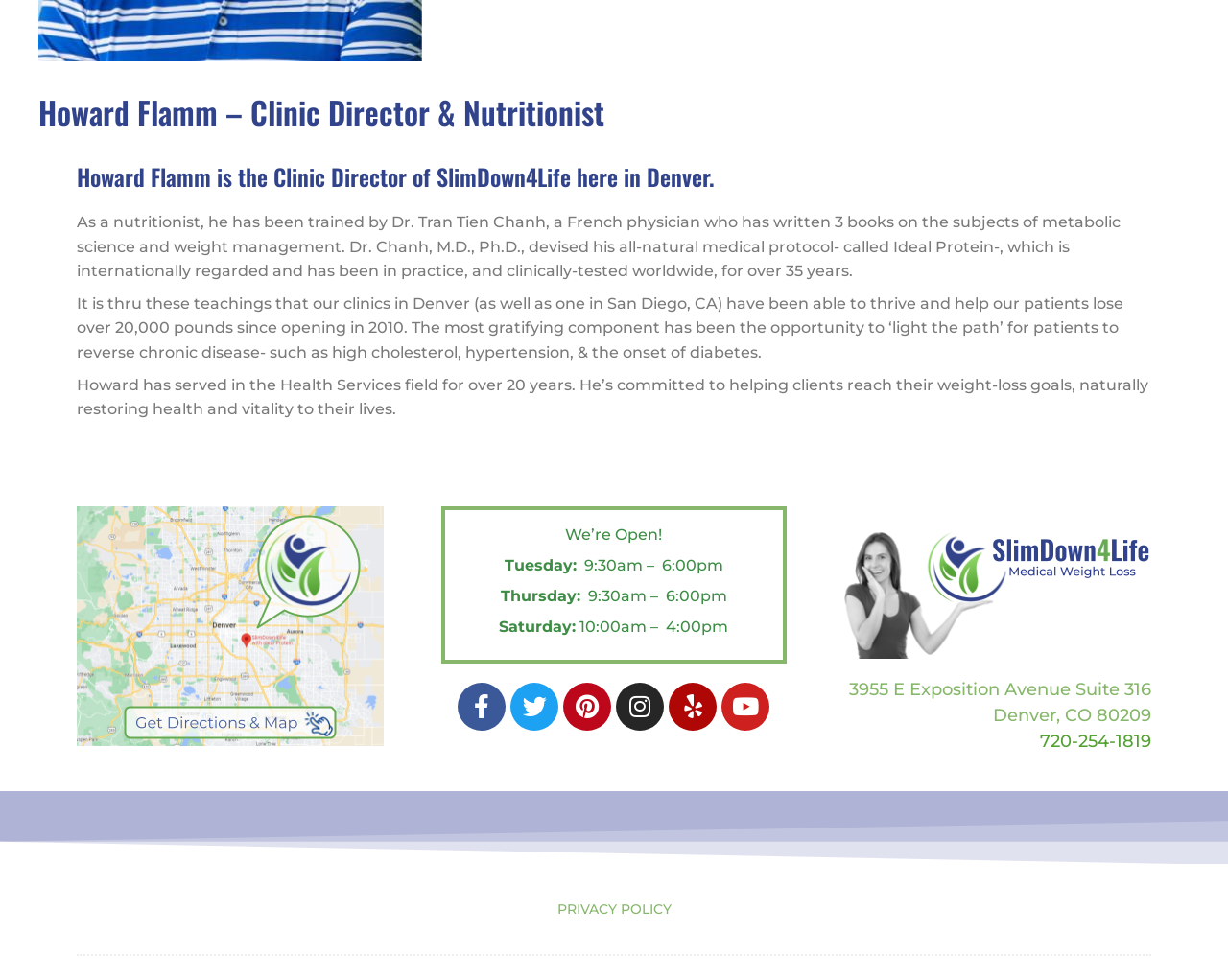Locate and provide the bounding box coordinates for the HTML element that matches this description: "Instagram".

[0.502, 0.696, 0.541, 0.745]